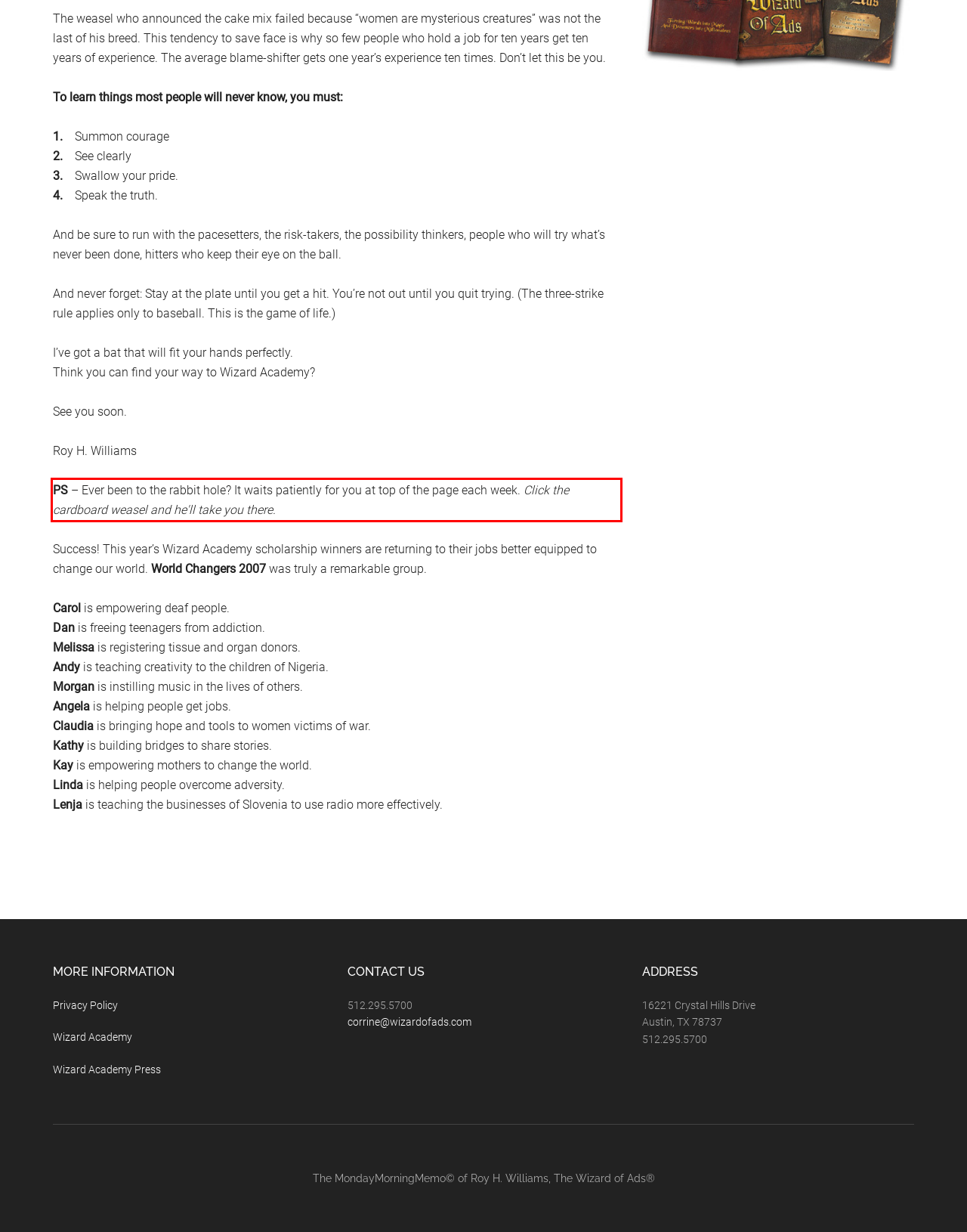Your task is to recognize and extract the text content from the UI element enclosed in the red bounding box on the webpage screenshot.

PS – Ever been to the rabbit hole? It waits patiently for you at top of the page each week. Click the cardboard weasel and he'll take you there.